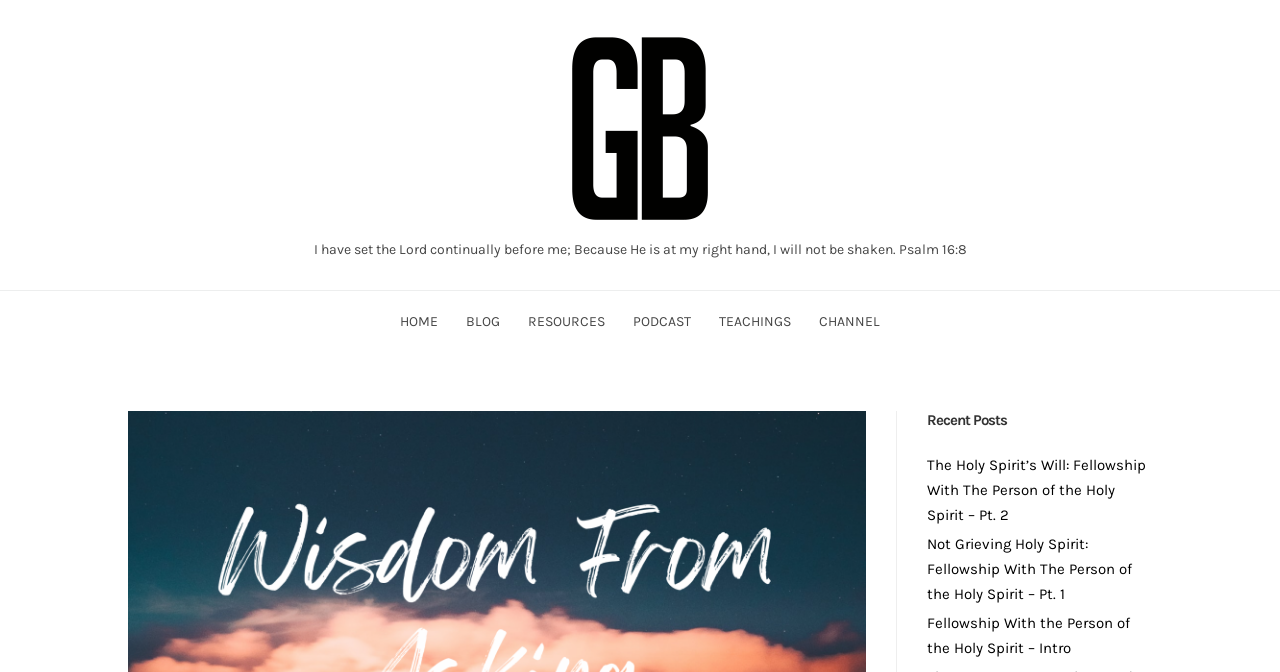Point out the bounding box coordinates of the section to click in order to follow this instruction: "visit Grant Braaten's homepage".

[0.383, 0.189, 0.617, 0.221]